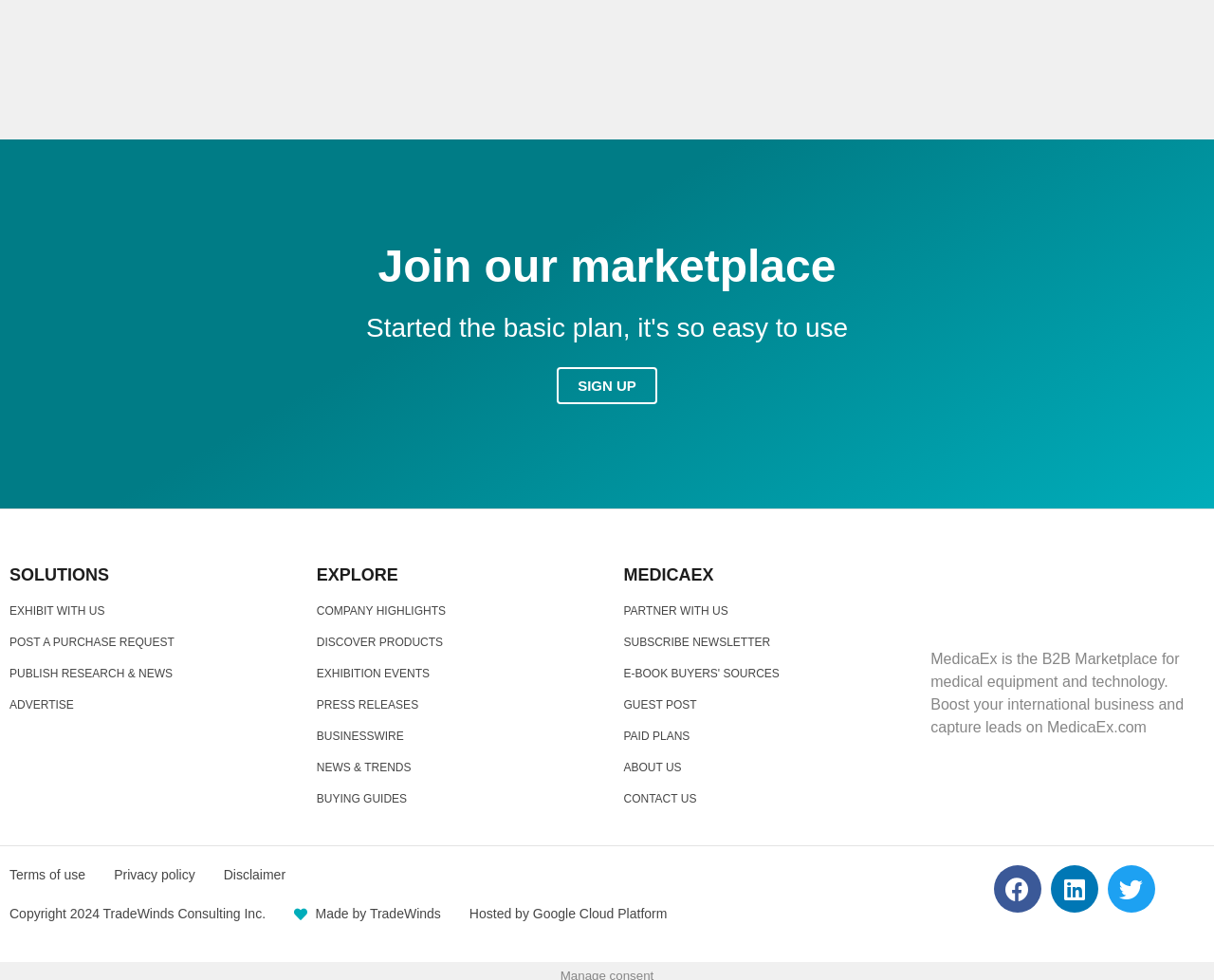Provide the bounding box coordinates of the HTML element this sentence describes: "Paid plans".

[0.514, 0.743, 0.568, 0.76]